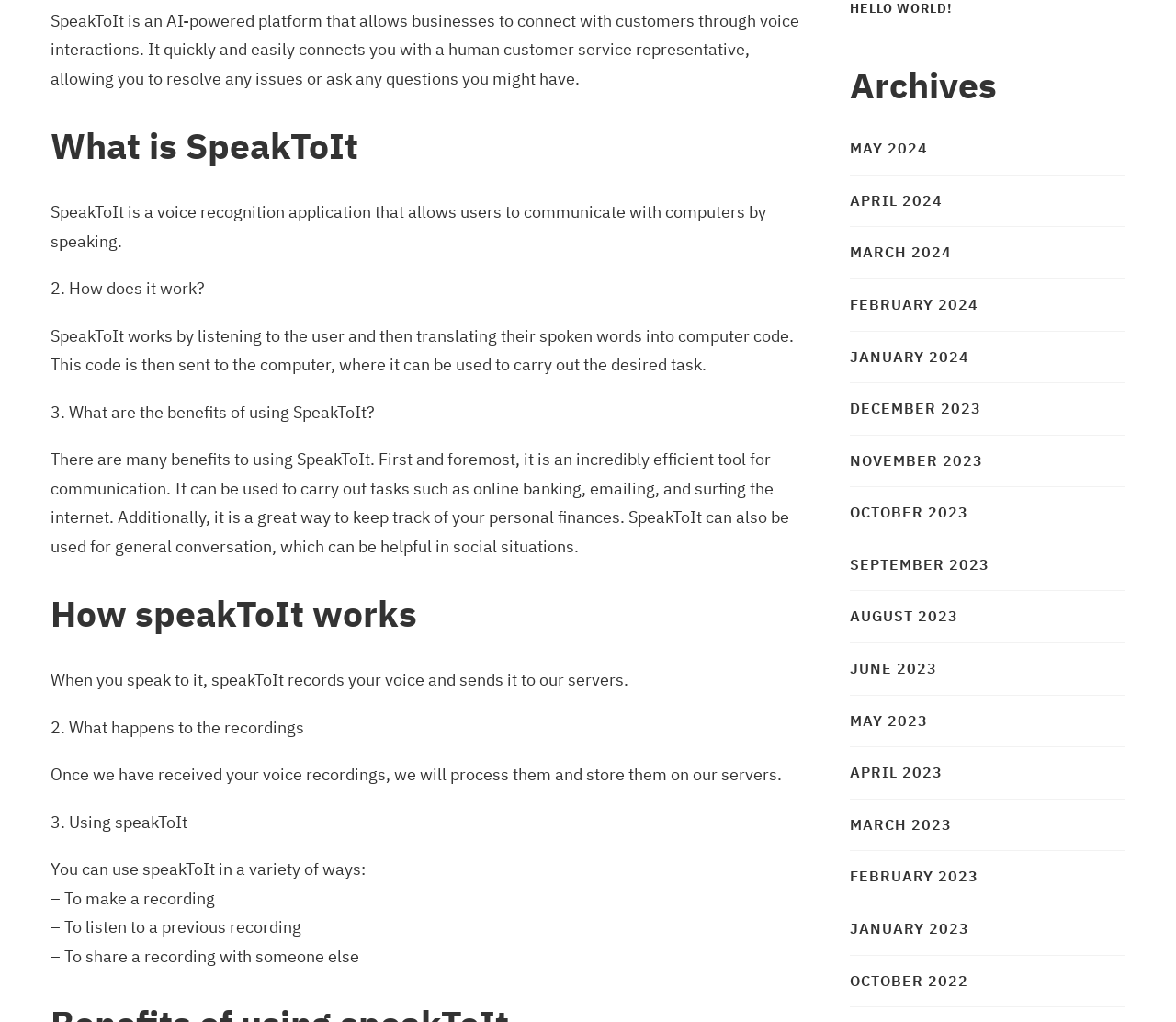Please specify the coordinates of the bounding box for the element that should be clicked to carry out this instruction: "Click on HELLO WORLD!". The coordinates must be four float numbers between 0 and 1, formatted as [left, top, right, bottom].

[0.723, 0.002, 0.809, 0.016]